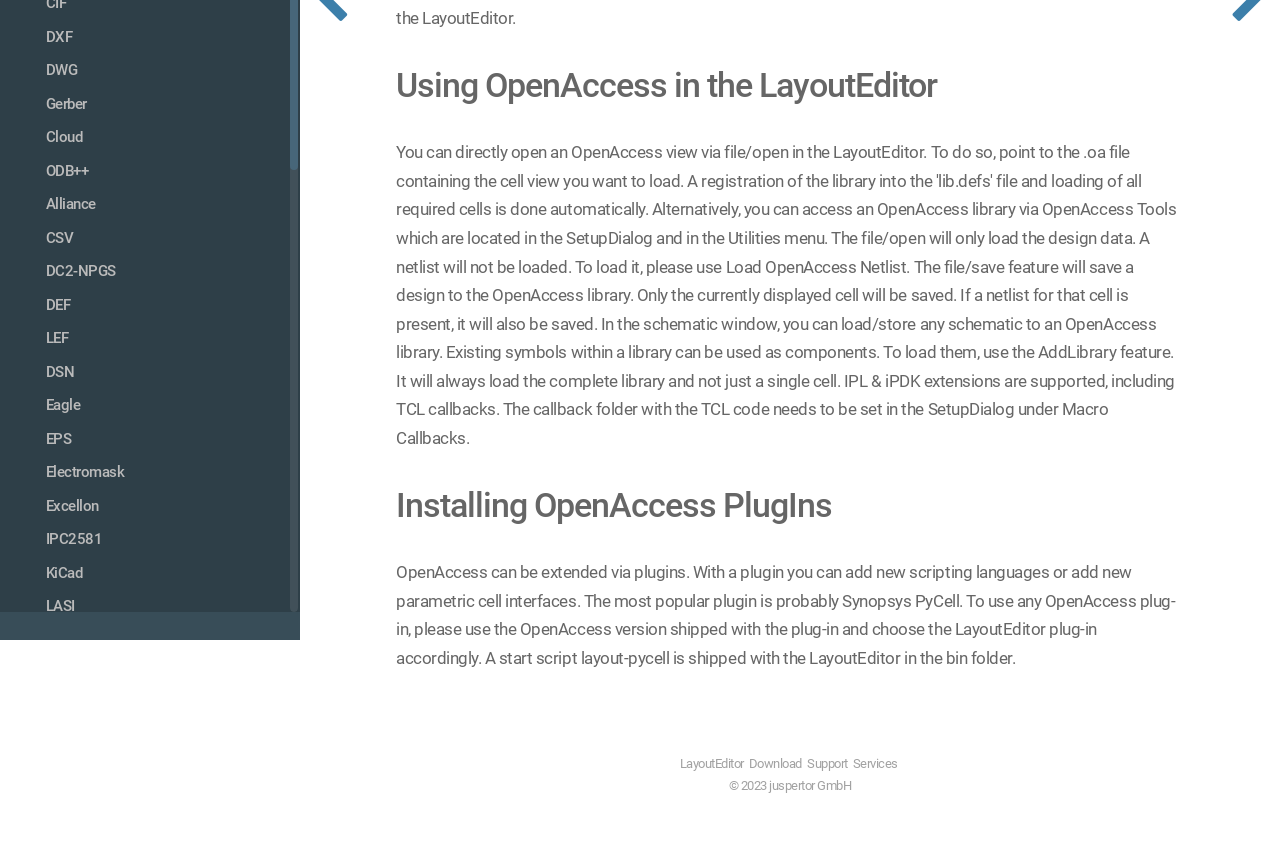Provide the bounding box coordinates of the UI element that matches the description: "LayoutEditor".

[0.531, 0.894, 0.581, 0.912]